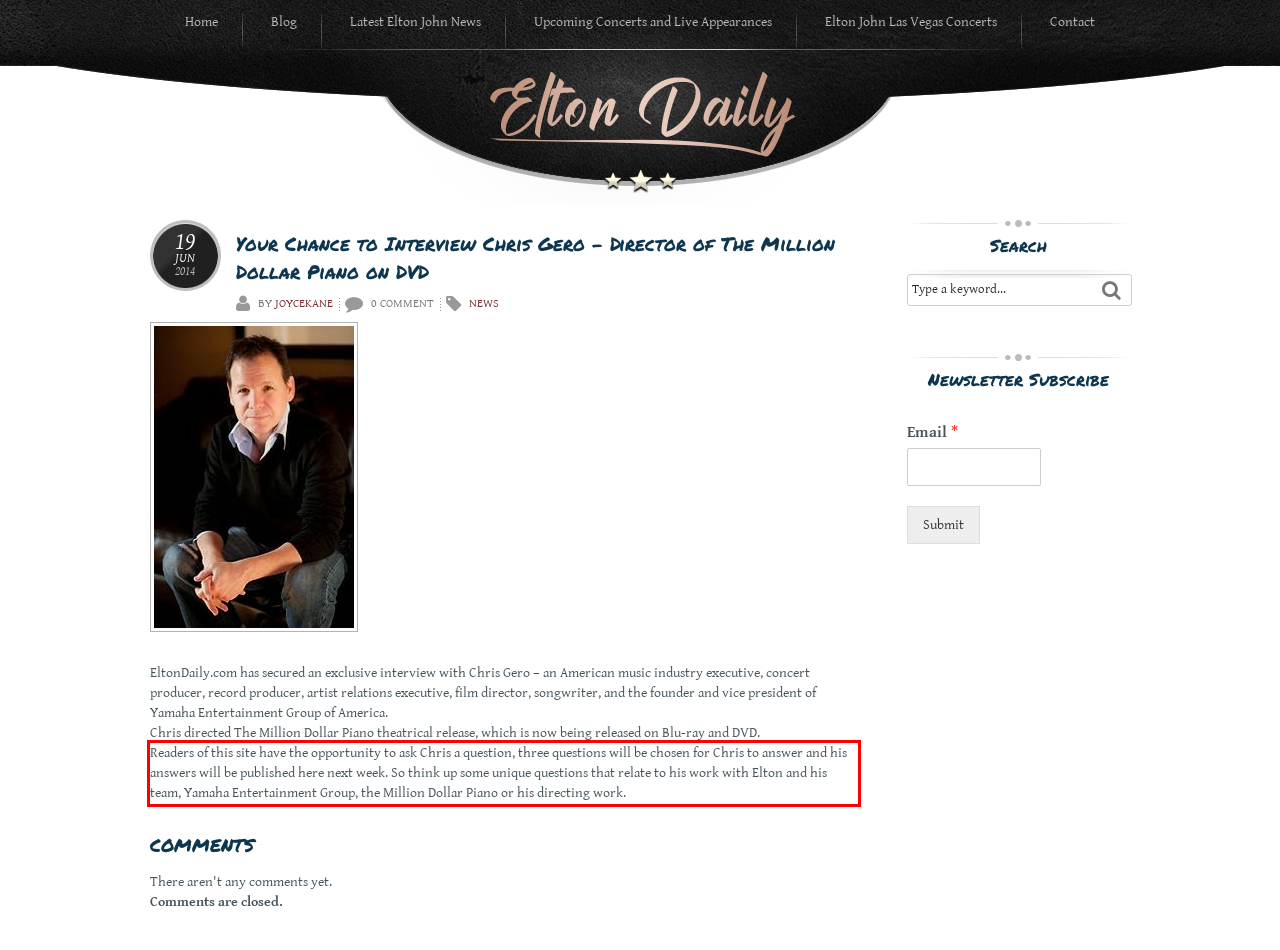Please take the screenshot of the webpage, find the red bounding box, and generate the text content that is within this red bounding box.

Readers of this site have the opportunity to ask Chris a question, three questions will be chosen for Chris to answer and his answers will be published here next week. So think up some unique questions that relate to his work with Elton and his team, Yamaha Entertainment Group, the Million Dollar Piano or his directing work.